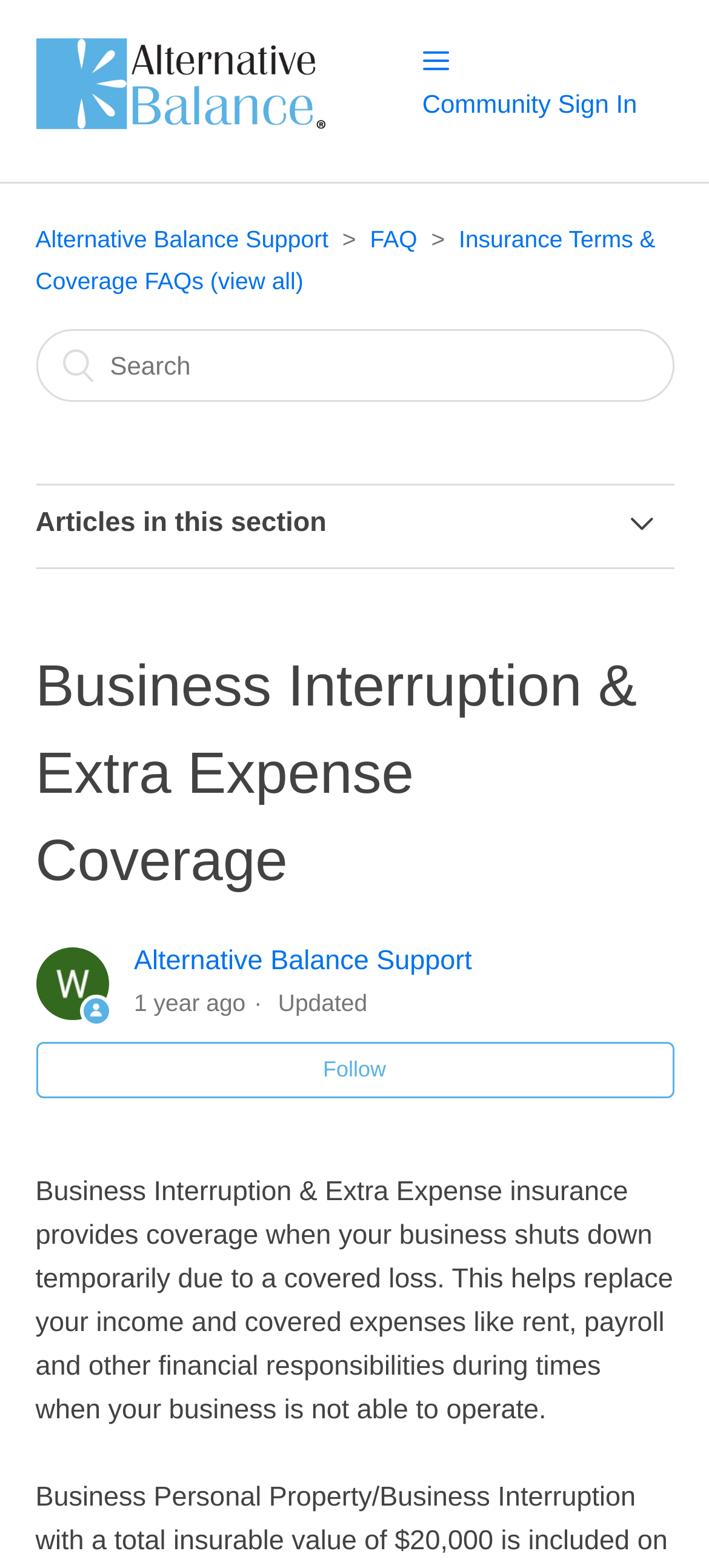Carefully examine the image and provide an in-depth answer to the question: What is the purpose of Business Interruption & Extra Expense insurance?

According to the webpage, Business Interruption & Extra Expense insurance provides coverage when a business shuts down temporarily due to a covered loss, helping to replace income and covered expenses like rent, payroll, and other financial responsibilities during times when the business is not able to operate.